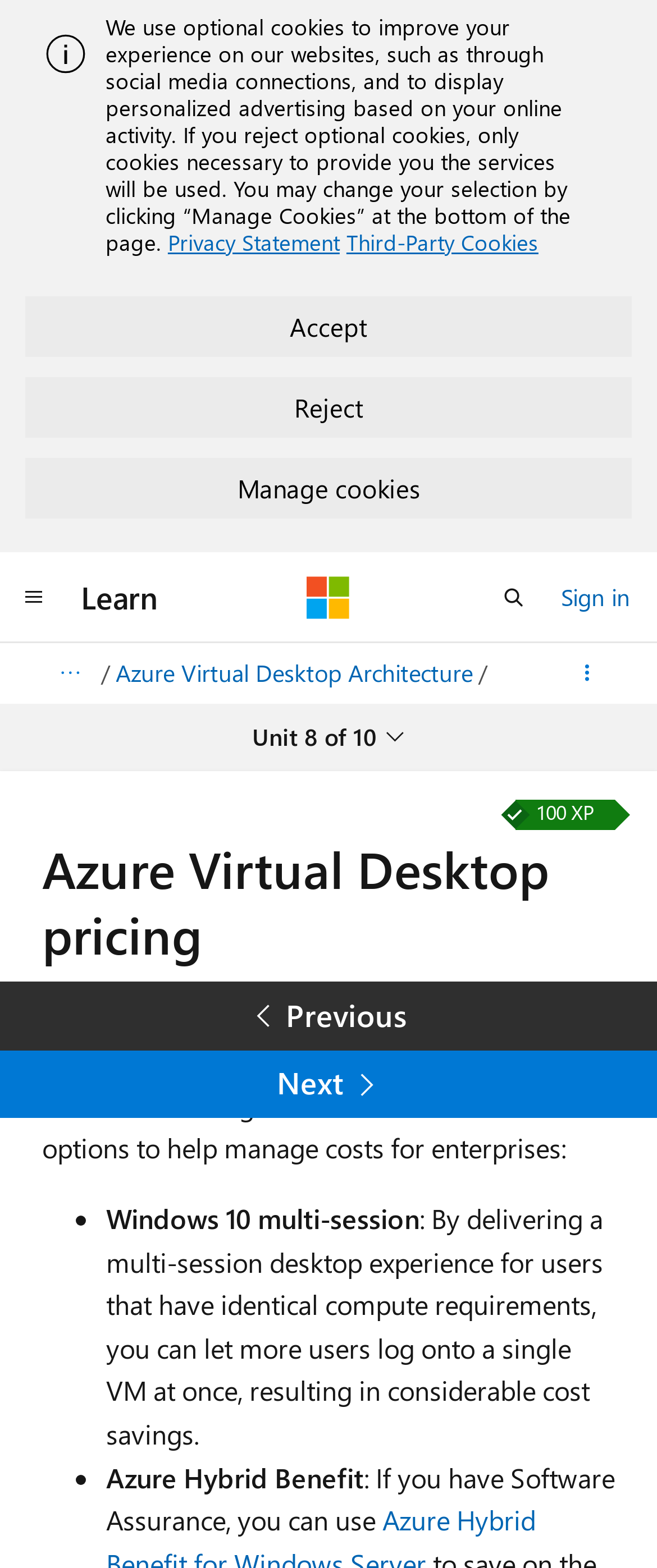Determine the bounding box coordinates of the section I need to click to execute the following instruction: "Sign in to your account". Provide the coordinates as four float numbers between 0 and 1, i.e., [left, top, right, bottom].

[0.854, 0.367, 0.959, 0.394]